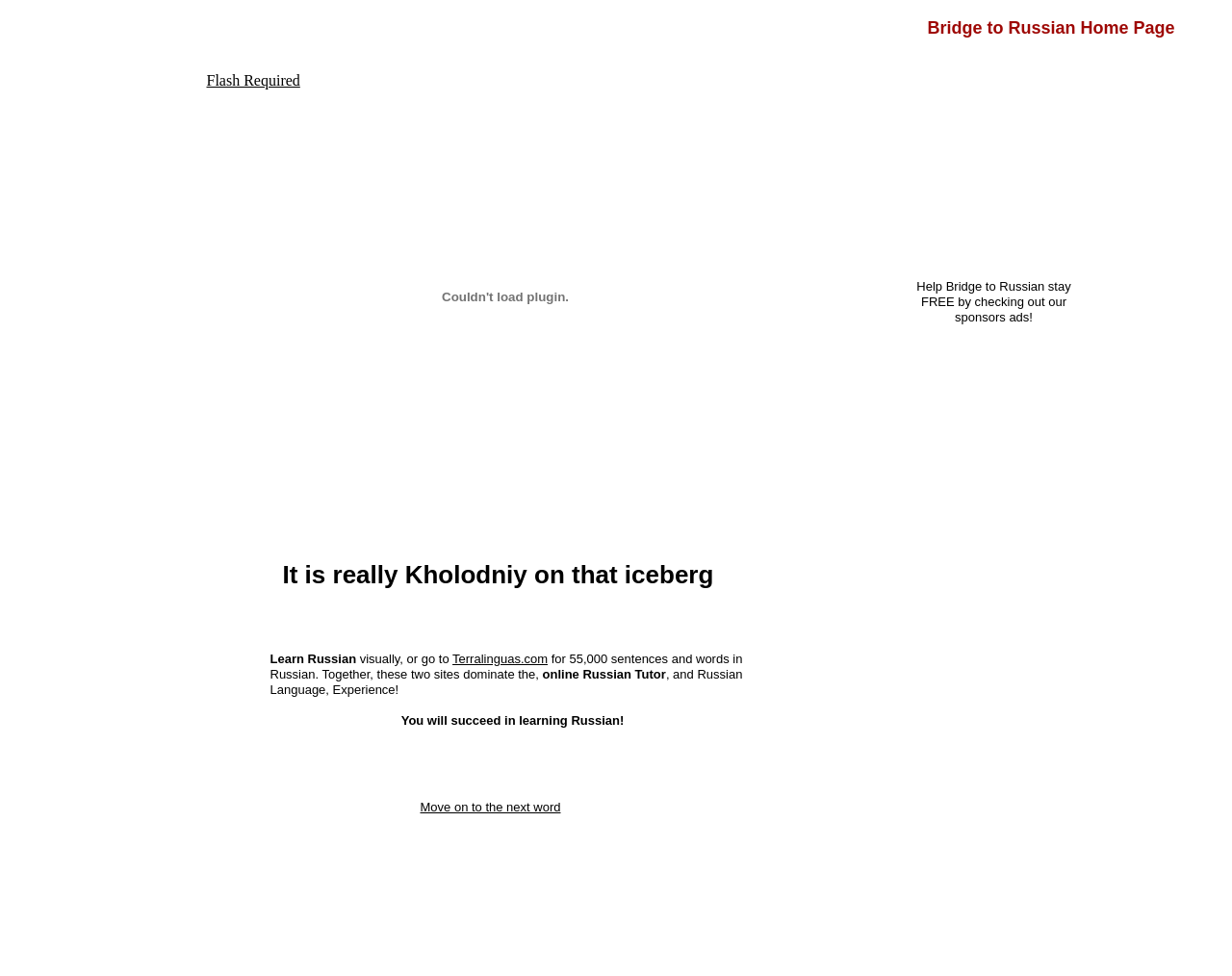What is the theme of the language learning resource? Refer to the image and provide a one-word or short phrase answer.

Russian language